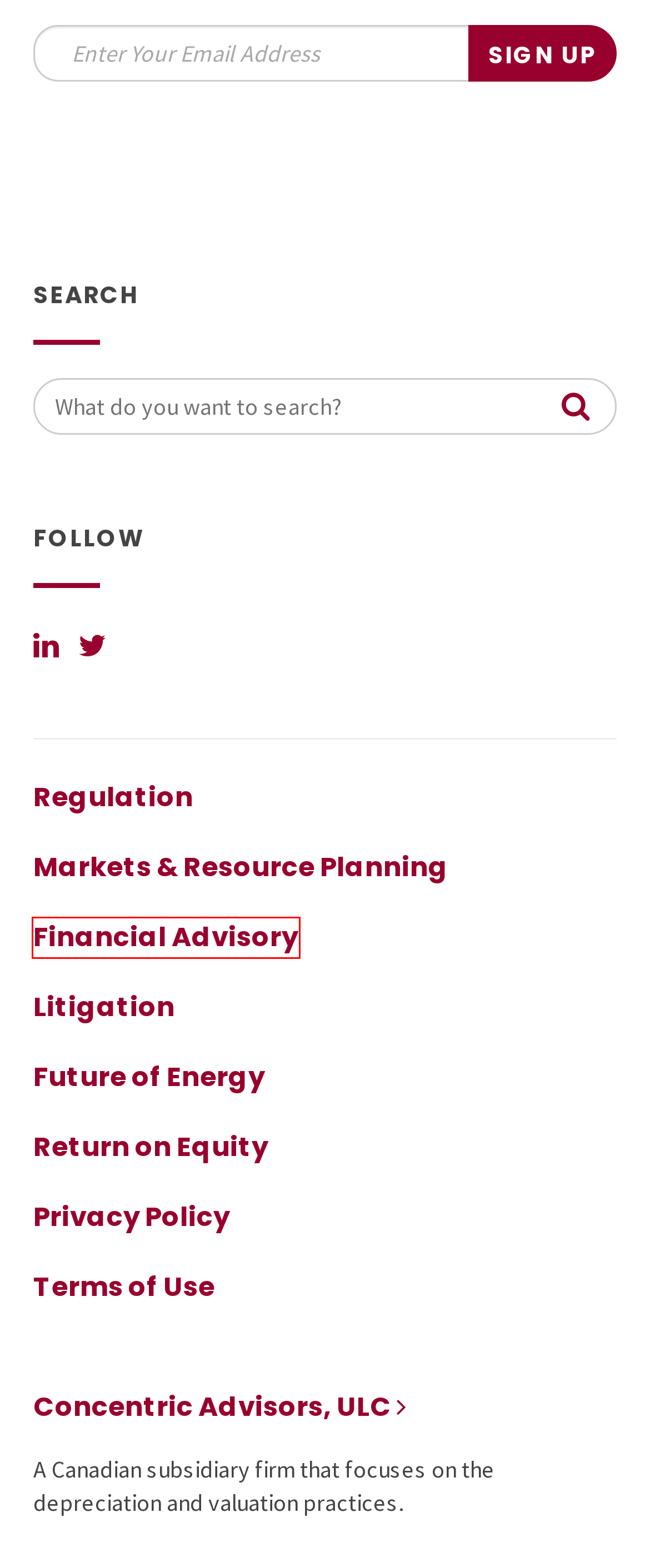Analyze the webpage screenshot with a red bounding box highlighting a UI element. Select the description that best matches the new webpage after clicking the highlighted element. Here are the options:
A. Concentric Advisors, ULC - Concentric Energy Advisors
B. Future of Energy Experts - Concentric Energy Advisors
C. Contact - Concentric Energy Advisors
D. Financial Advisory - Concentric Energy Advisors
E. Return on Equity - Concentric Energy Advisors
F. Litigation and Arbitration - Concentric Energy Advisors
G. Utility Rate and Regulation Experts - Concentric Energy Advisors
H. Markets & Resource Planning - Concentric Energy Advisors

D